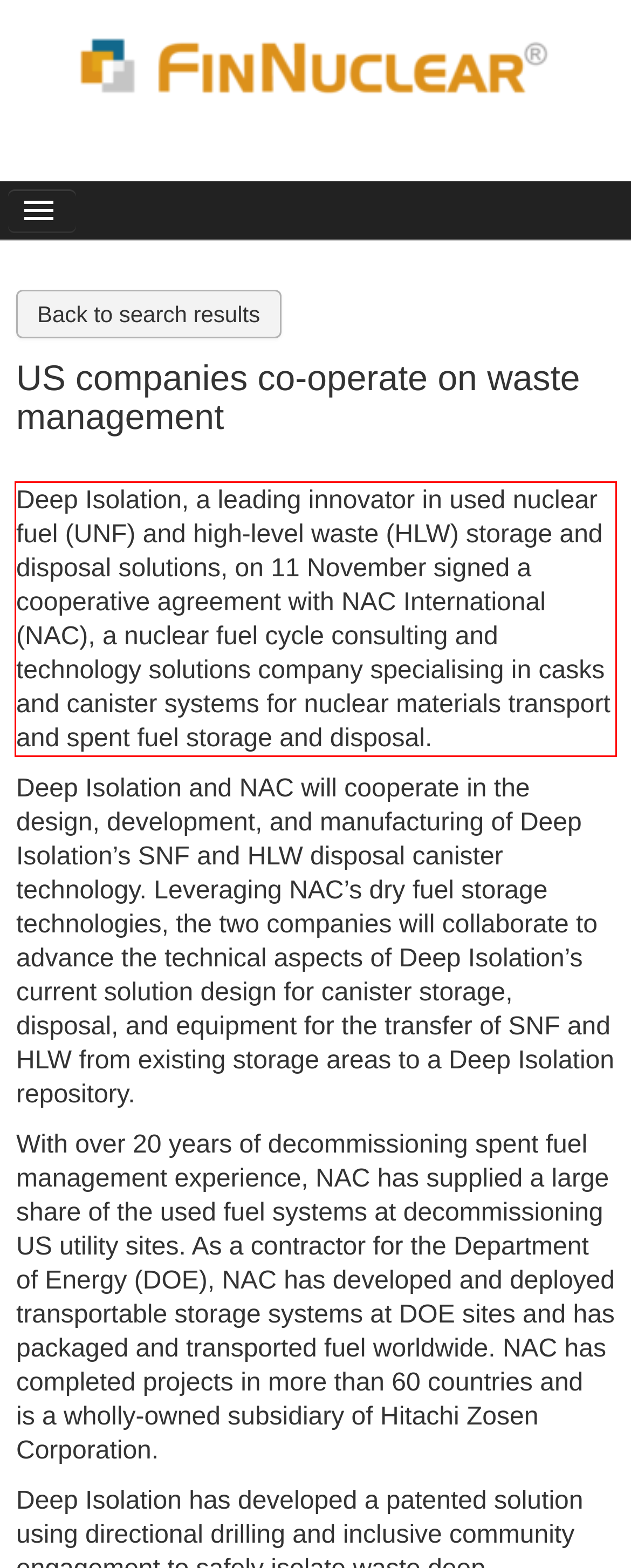In the screenshot of the webpage, find the red bounding box and perform OCR to obtain the text content restricted within this red bounding box.

Deep Isolation, a leading innovator in used nuclear fuel (UNF) and high-level waste (HLW) storage and disposal solutions, on 11 November signed a cooperative agreement with NAC International (NAC), a nuclear fuel cycle consulting and technology solutions company specialising in casks and canister systems for nuclear materials transport and spent fuel storage and disposal.